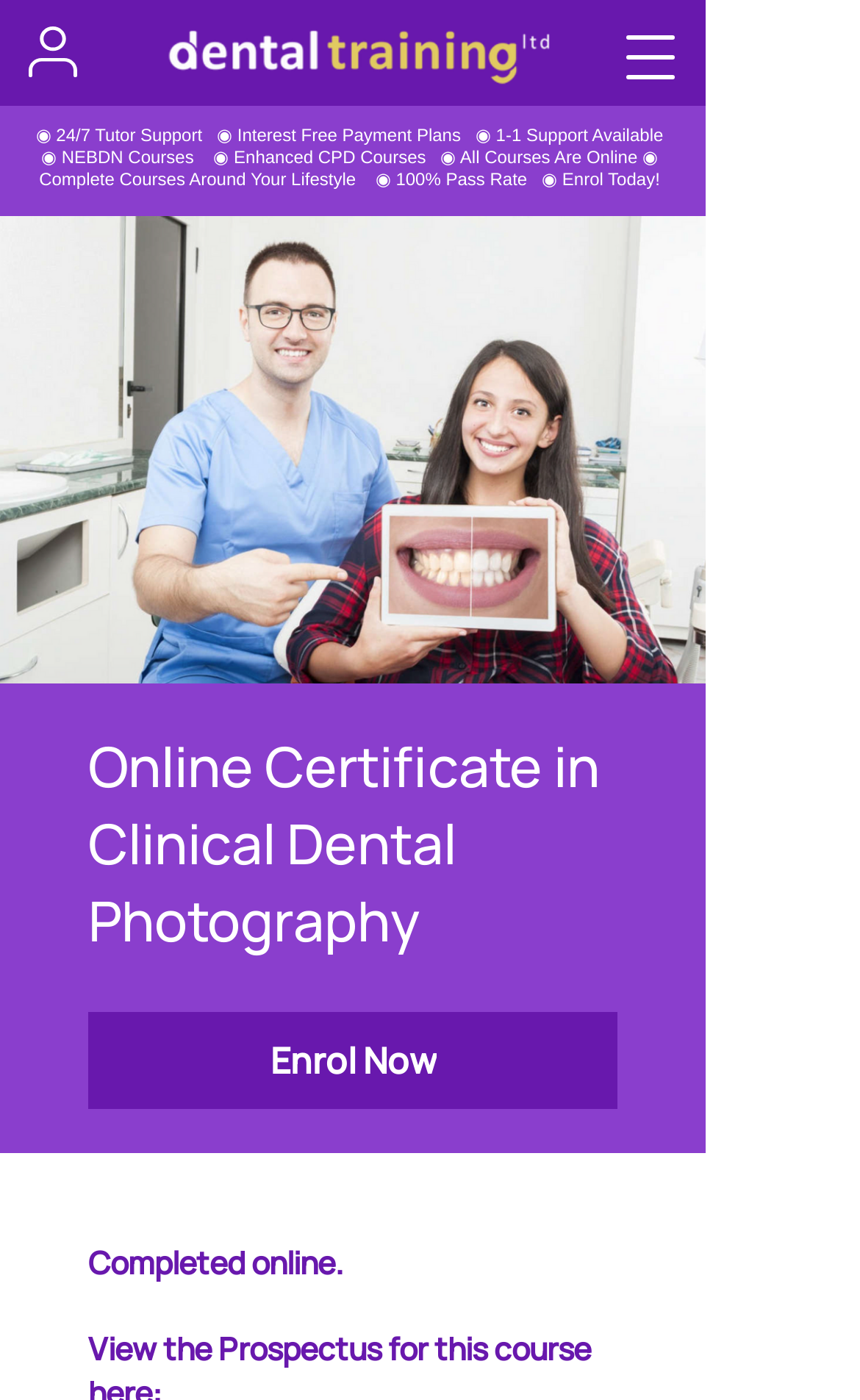What is the format of the courses offered?
Please respond to the question with a detailed and thorough explanation.

The webpage mentions 'All Courses Are Online' in the heading, indicating that the courses and training programs are offered in an online format, allowing students to complete them at their own pace.